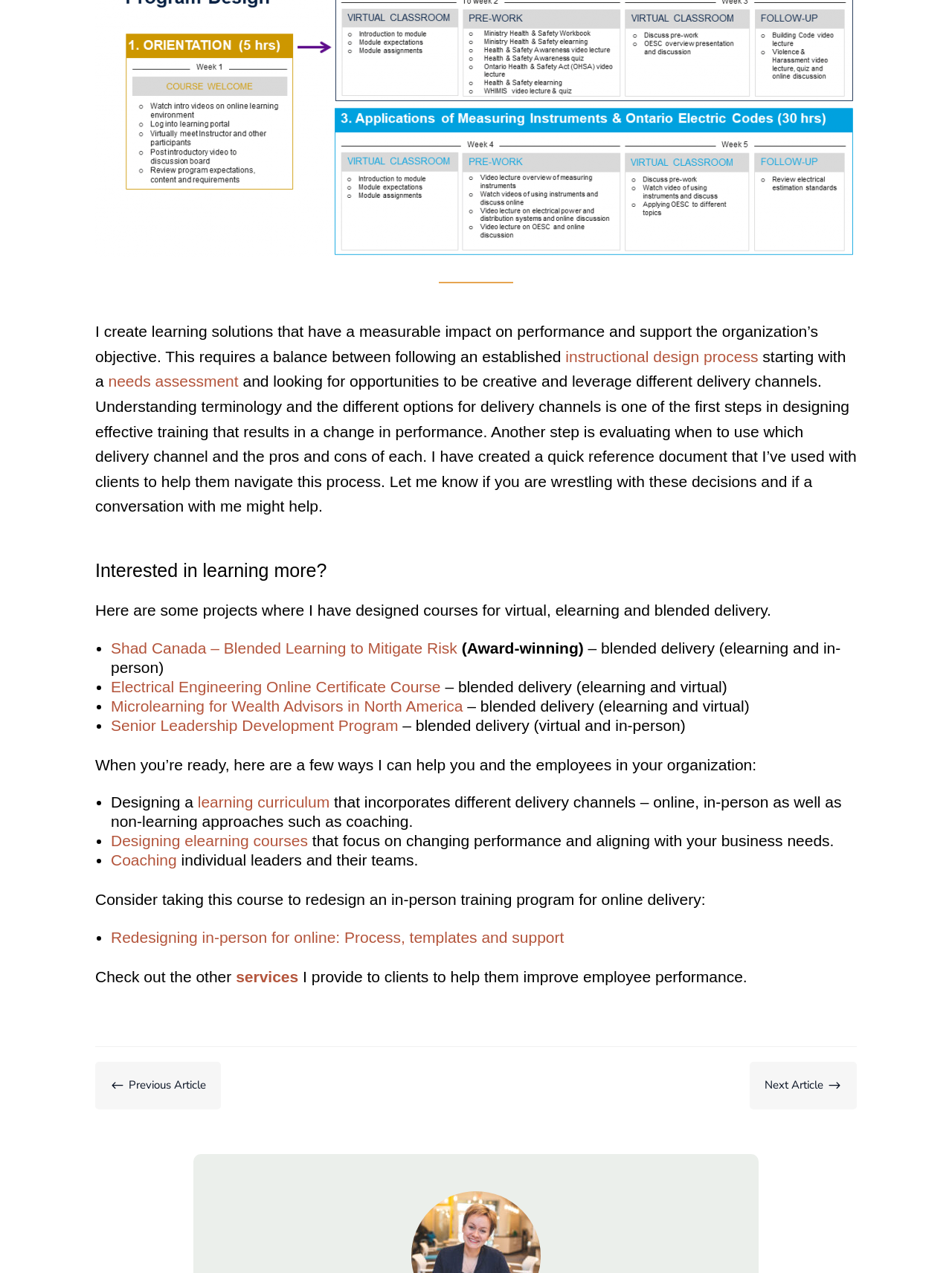Provide a short answer to the following question with just one word or phrase: What is the purpose of the quick reference document?

To help navigate delivery channels